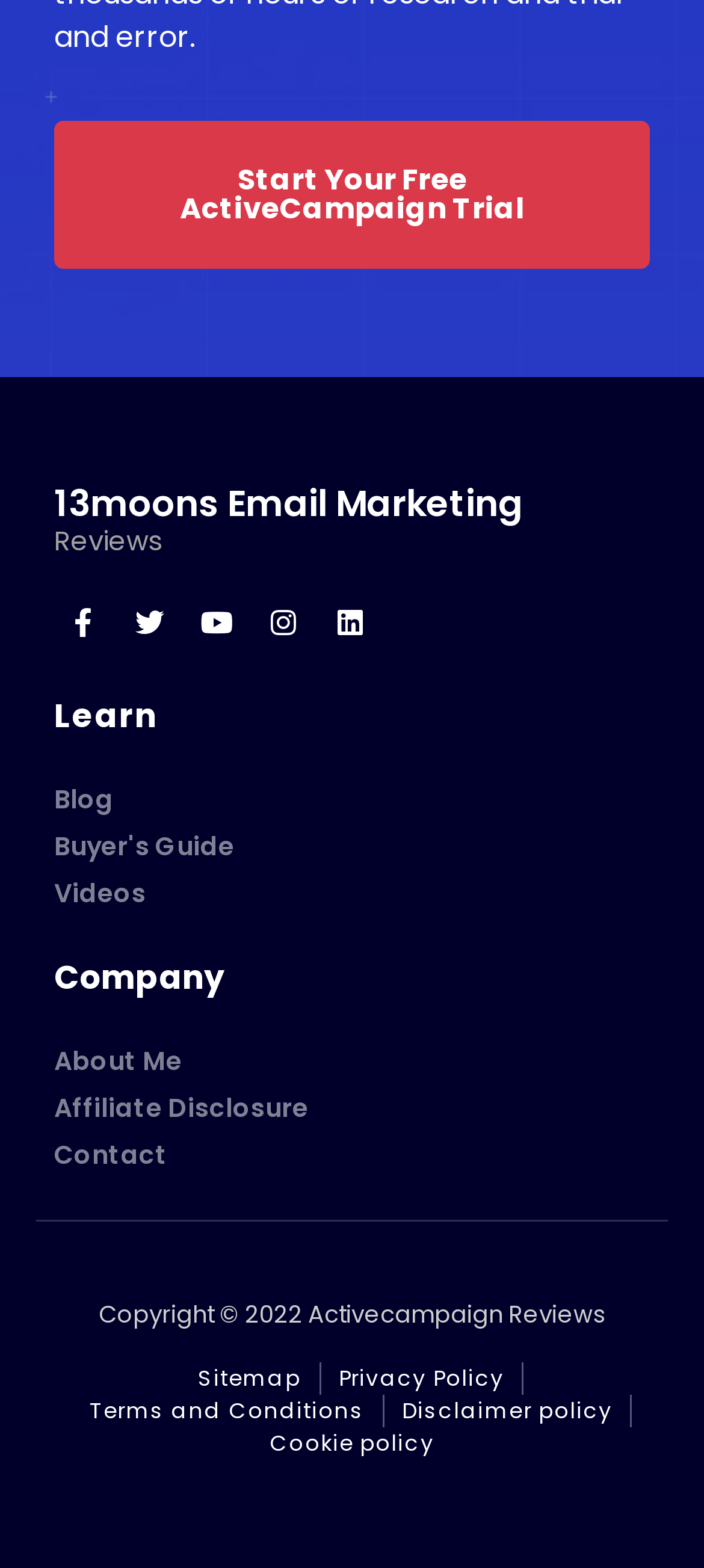Using the details in the image, give a detailed response to the question below:
What social media platforms are linked on the webpage?

The question can be answered by looking at the link elements with icons and text indicating the social media platforms, which are Facebook, Twitter, Youtube, Instagram, and Linkedin.